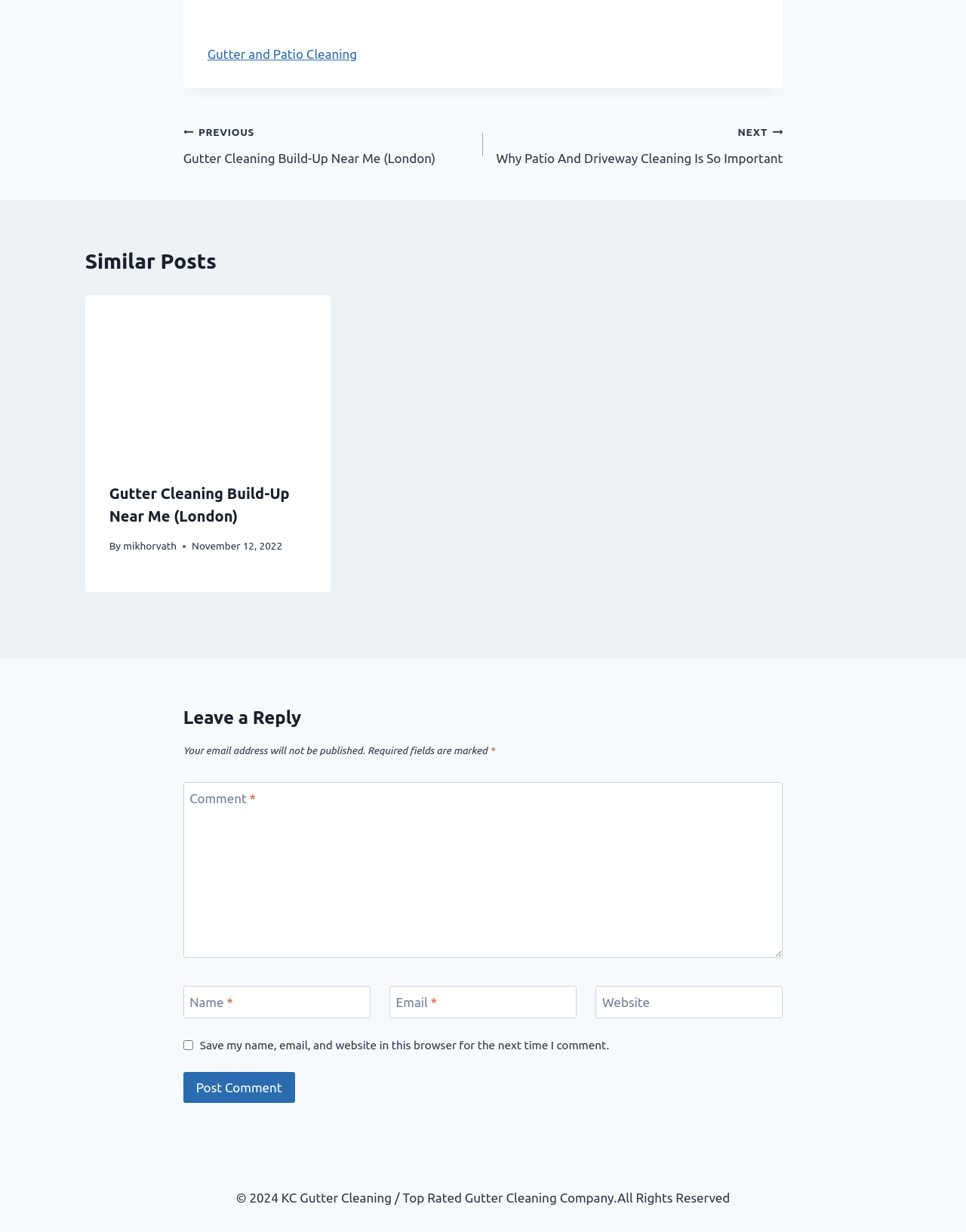What is the name of the company?
Answer the question with a single word or phrase by looking at the picture.

KC Gutter Cleaning